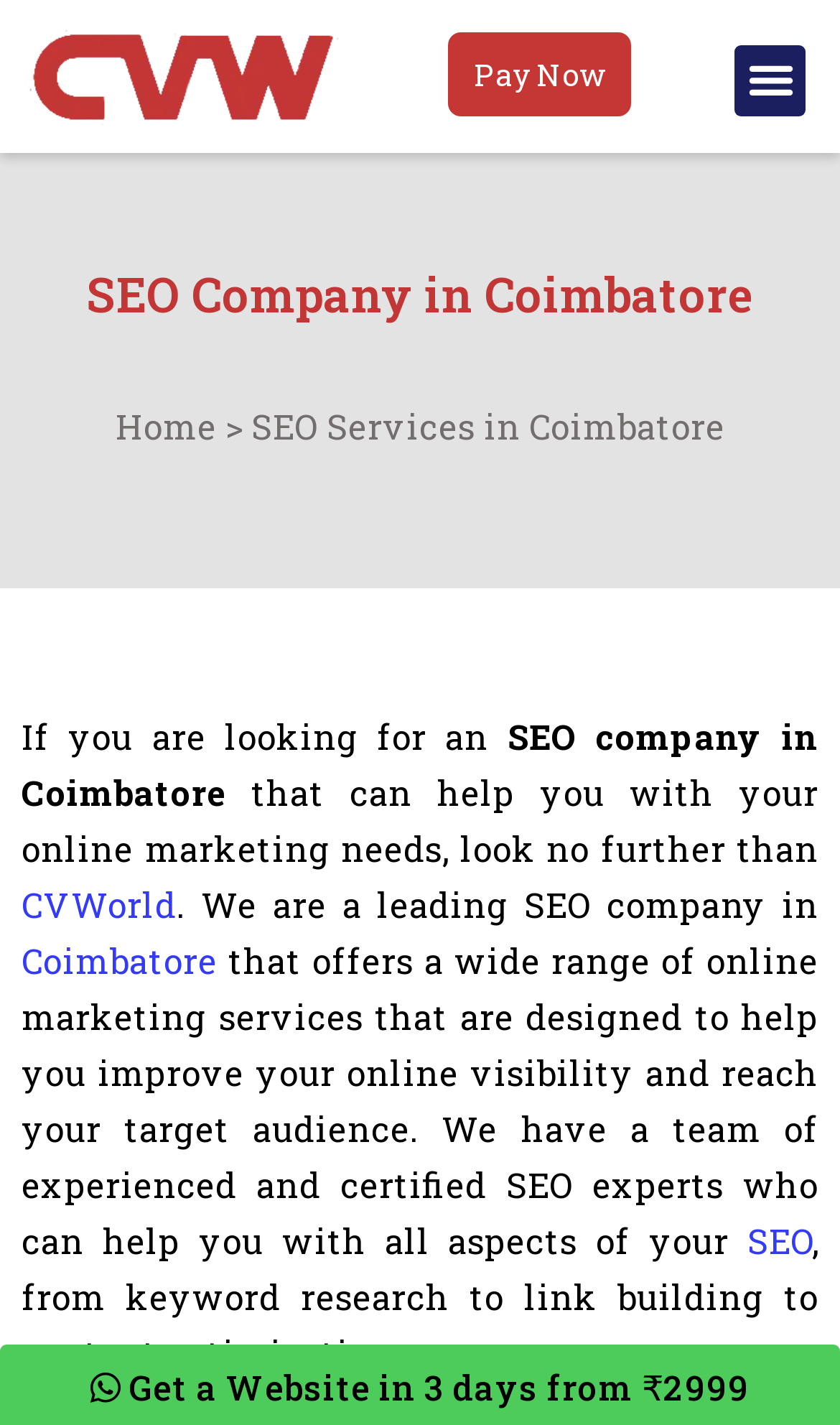Locate the UI element that matches the description Coimbatore in the webpage screenshot. Return the bounding box coordinates in the format (top-left x, top-left y, bottom-right x, bottom-right y), with values ranging from 0 to 1.

[0.026, 0.658, 0.259, 0.689]